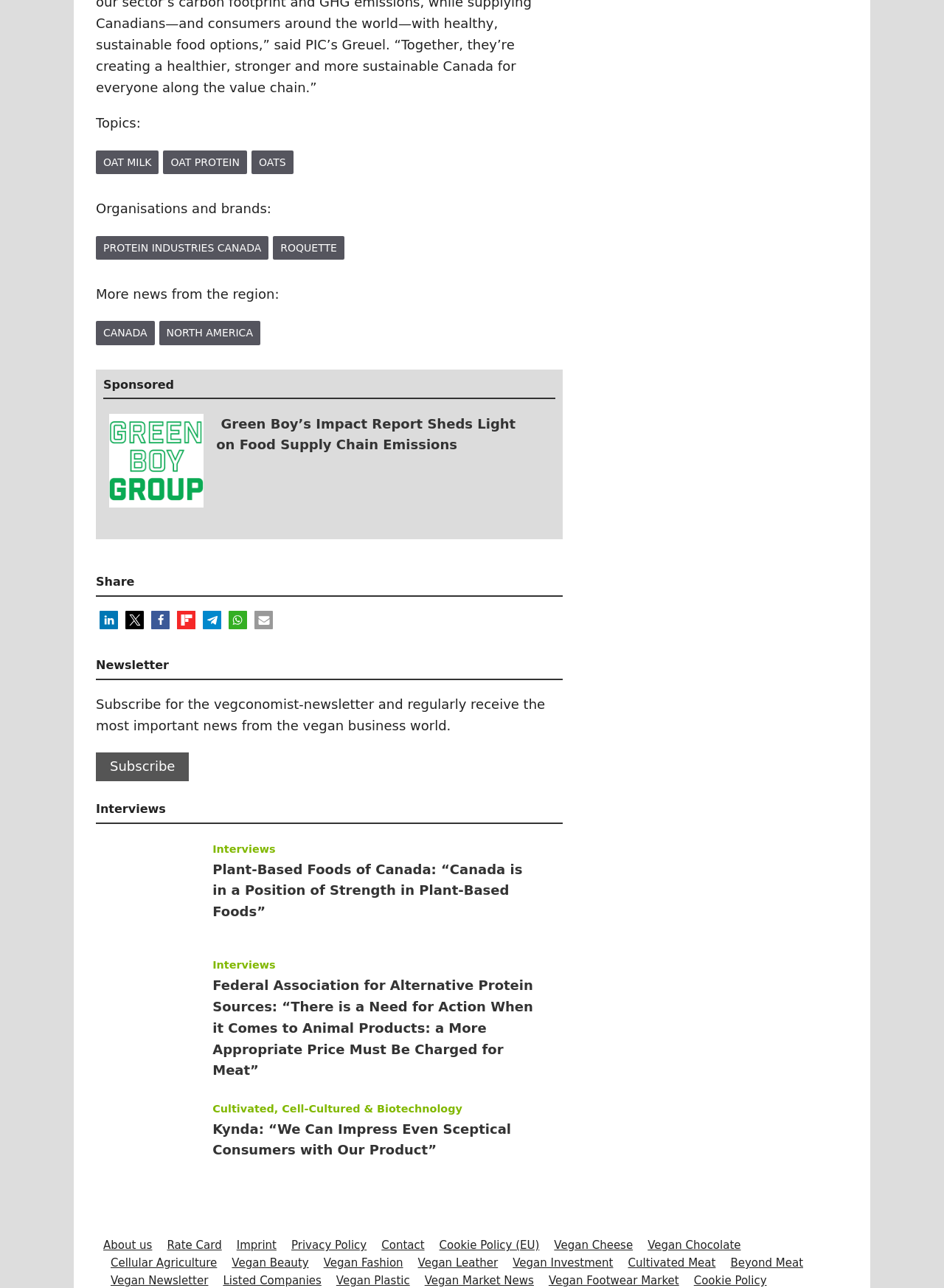Highlight the bounding box coordinates of the region I should click on to meet the following instruction: "Share on LinkedIn".

[0.105, 0.474, 0.125, 0.489]